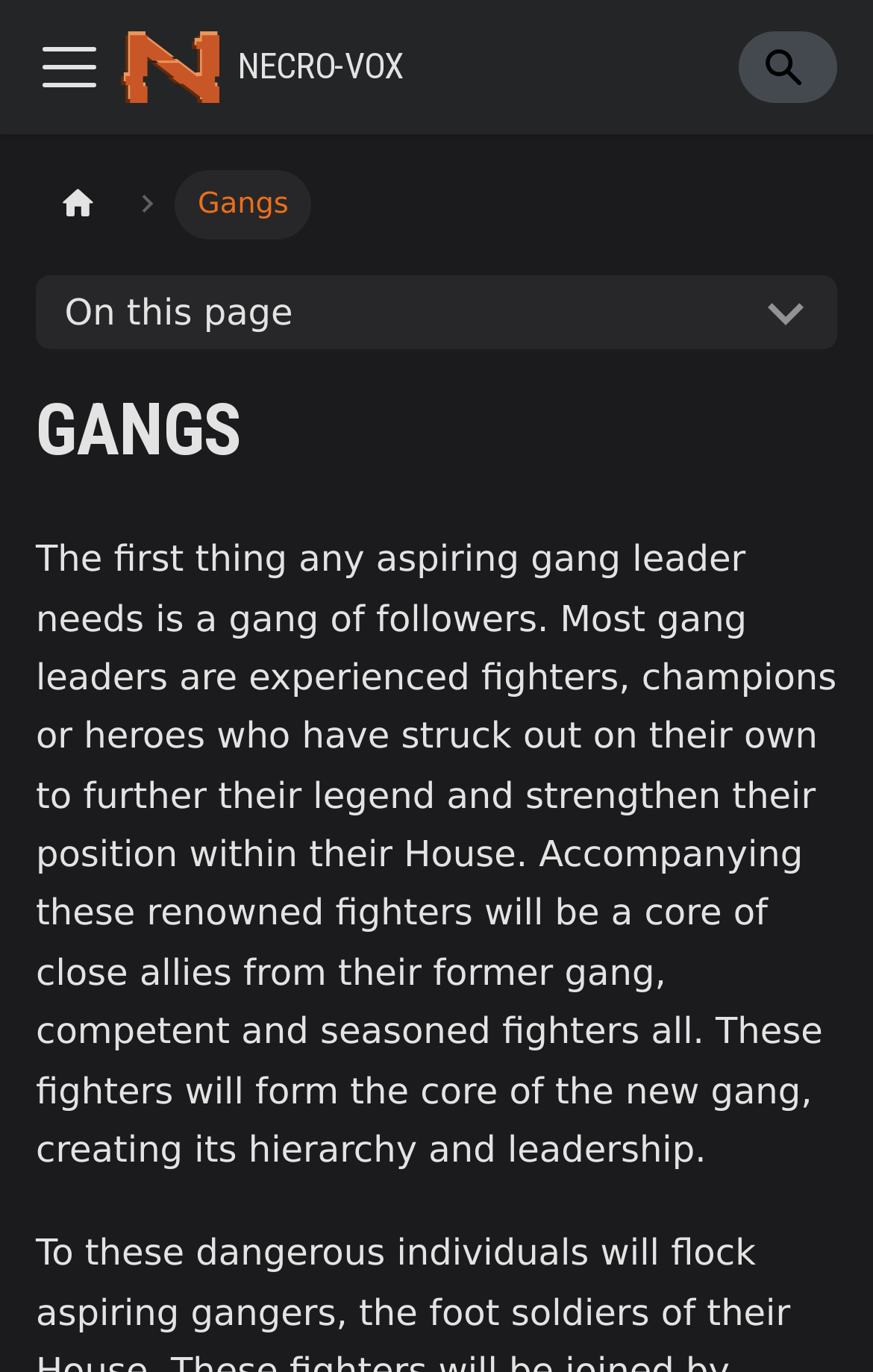Reply to the question with a single word or phrase:
What is the main topic of the webpage?

Gangs